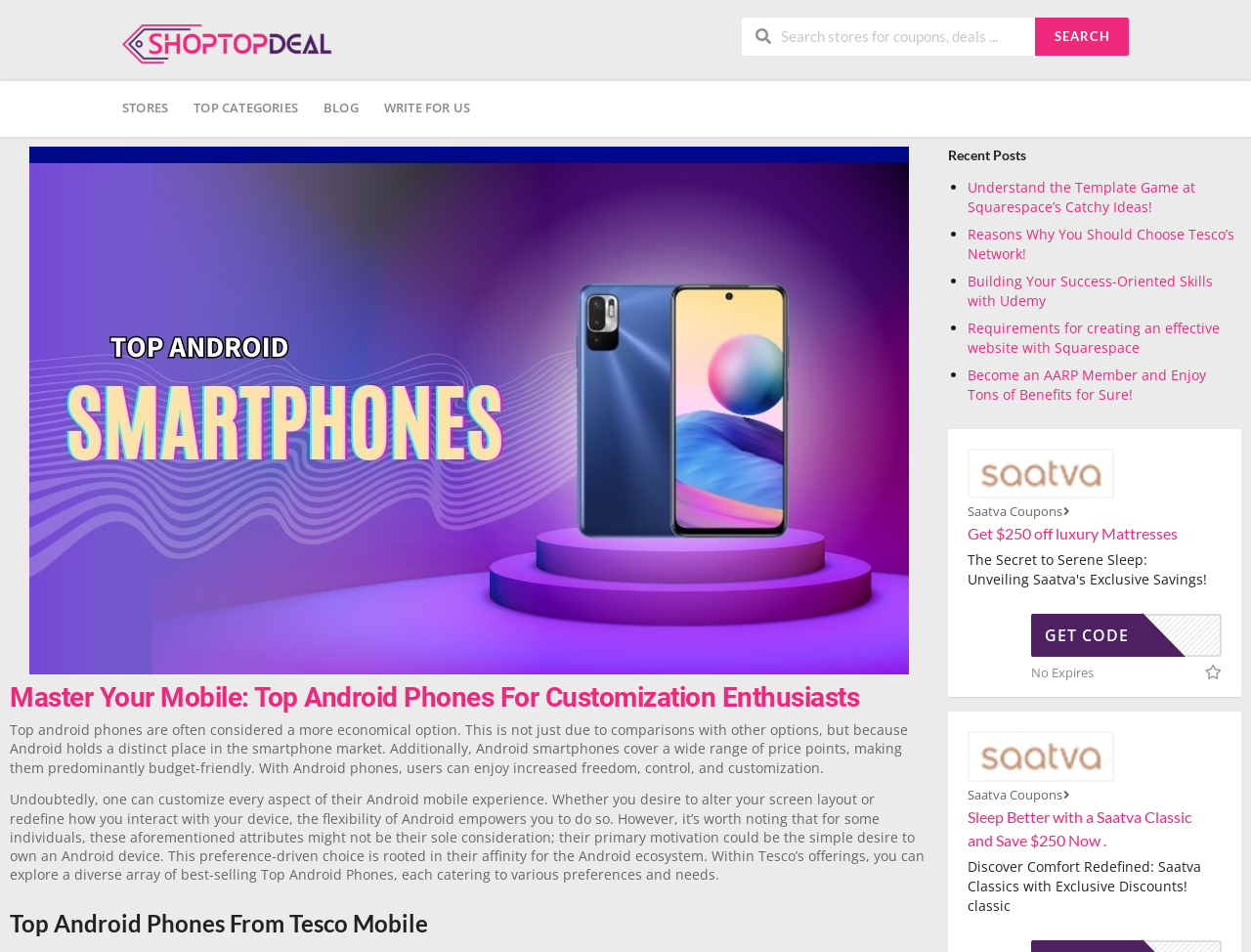Find the bounding box coordinates of the element's region that should be clicked in order to follow the given instruction: "Search for coupons and deals". The coordinates should consist of four float numbers between 0 and 1, i.e., [left, top, right, bottom].

[0.593, 0.018, 0.827, 0.058]